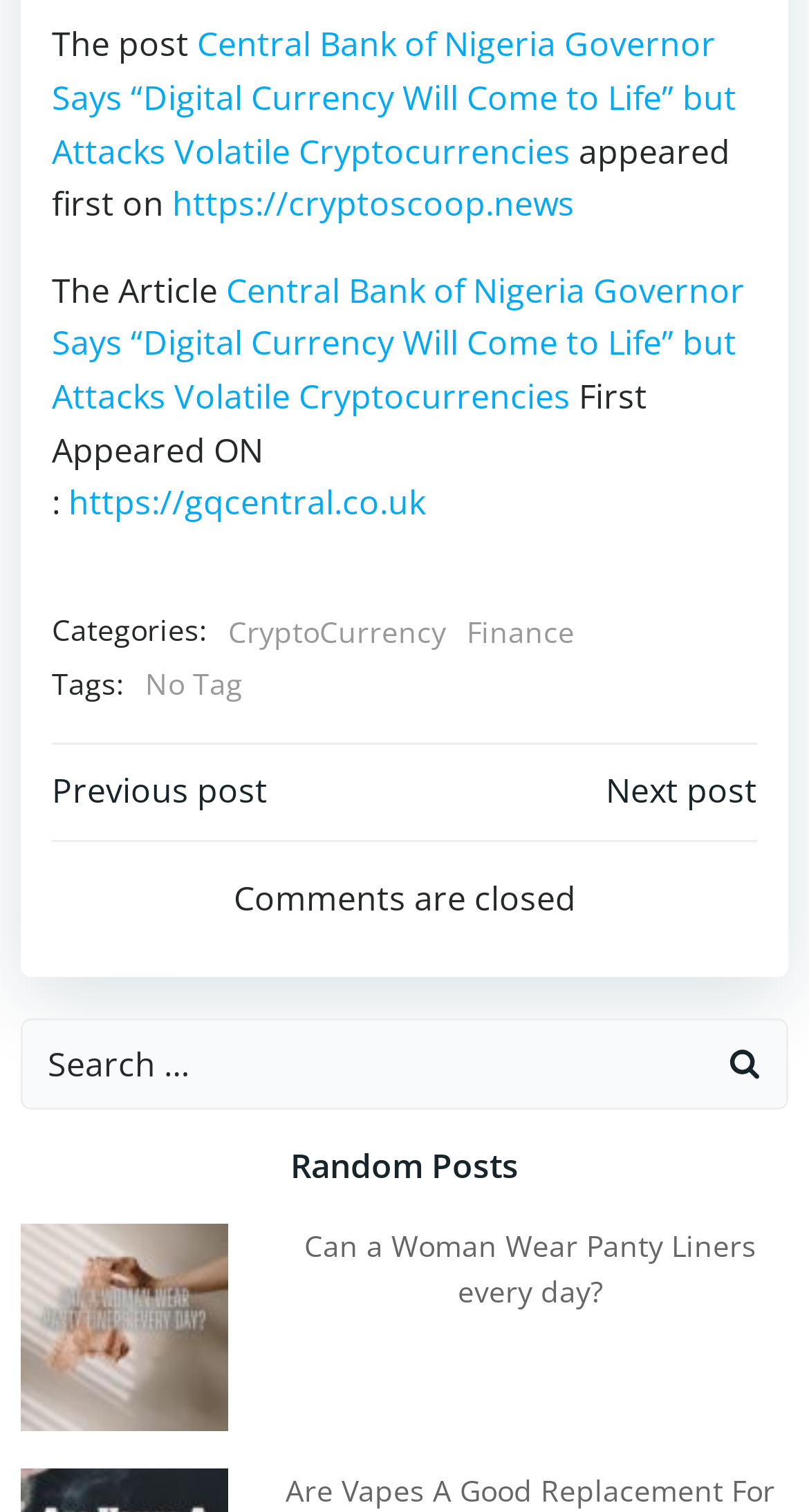Show the bounding box coordinates of the region that should be clicked to follow the instruction: "Read the article about Central Bank of Nigeria Governor."

[0.064, 0.014, 0.91, 0.115]